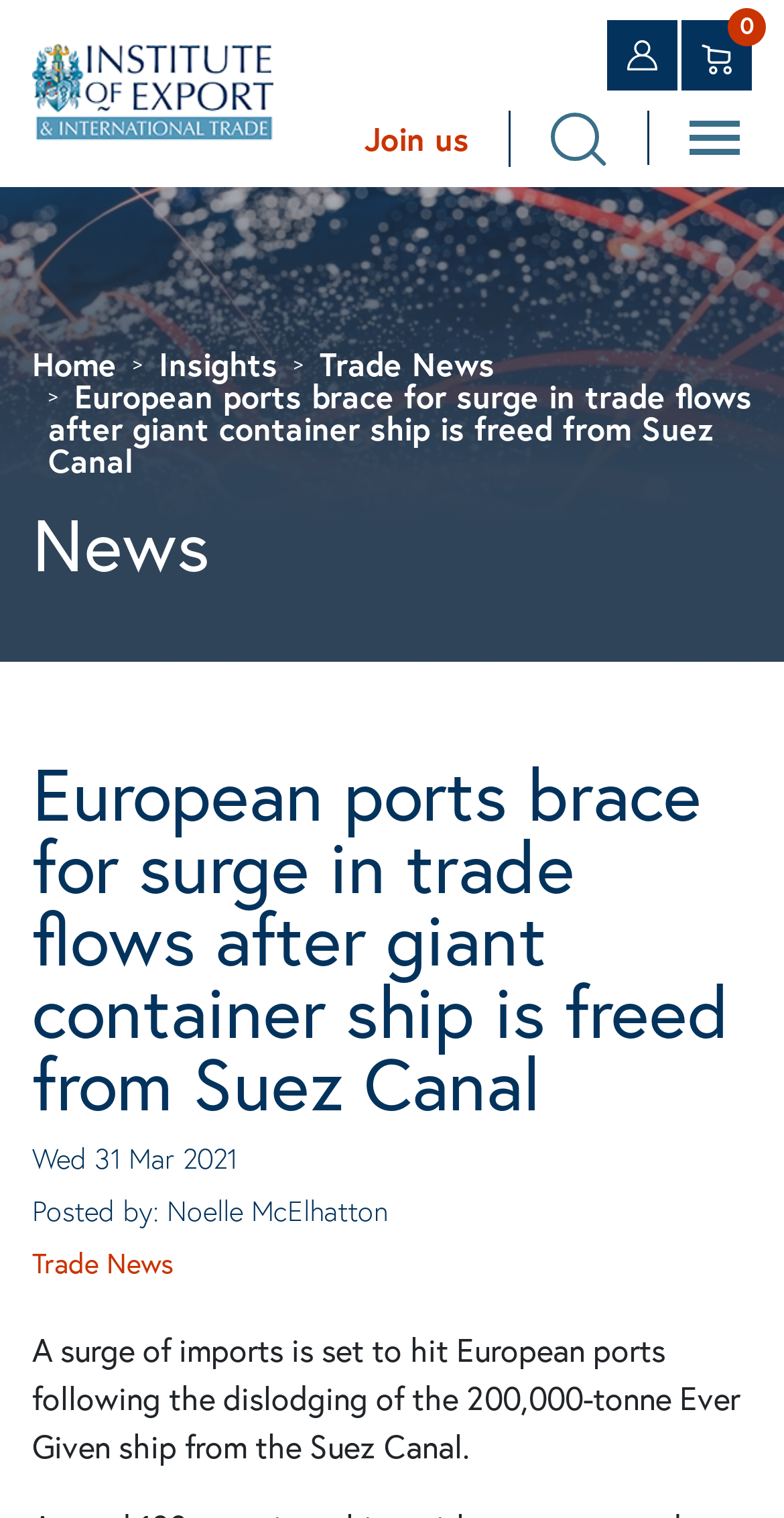Can you identify the bounding box coordinates of the clickable region needed to carry out this instruction: 'Share via link'? The coordinates should be four float numbers within the range of 0 to 1, stated as [left, top, right, bottom].

None